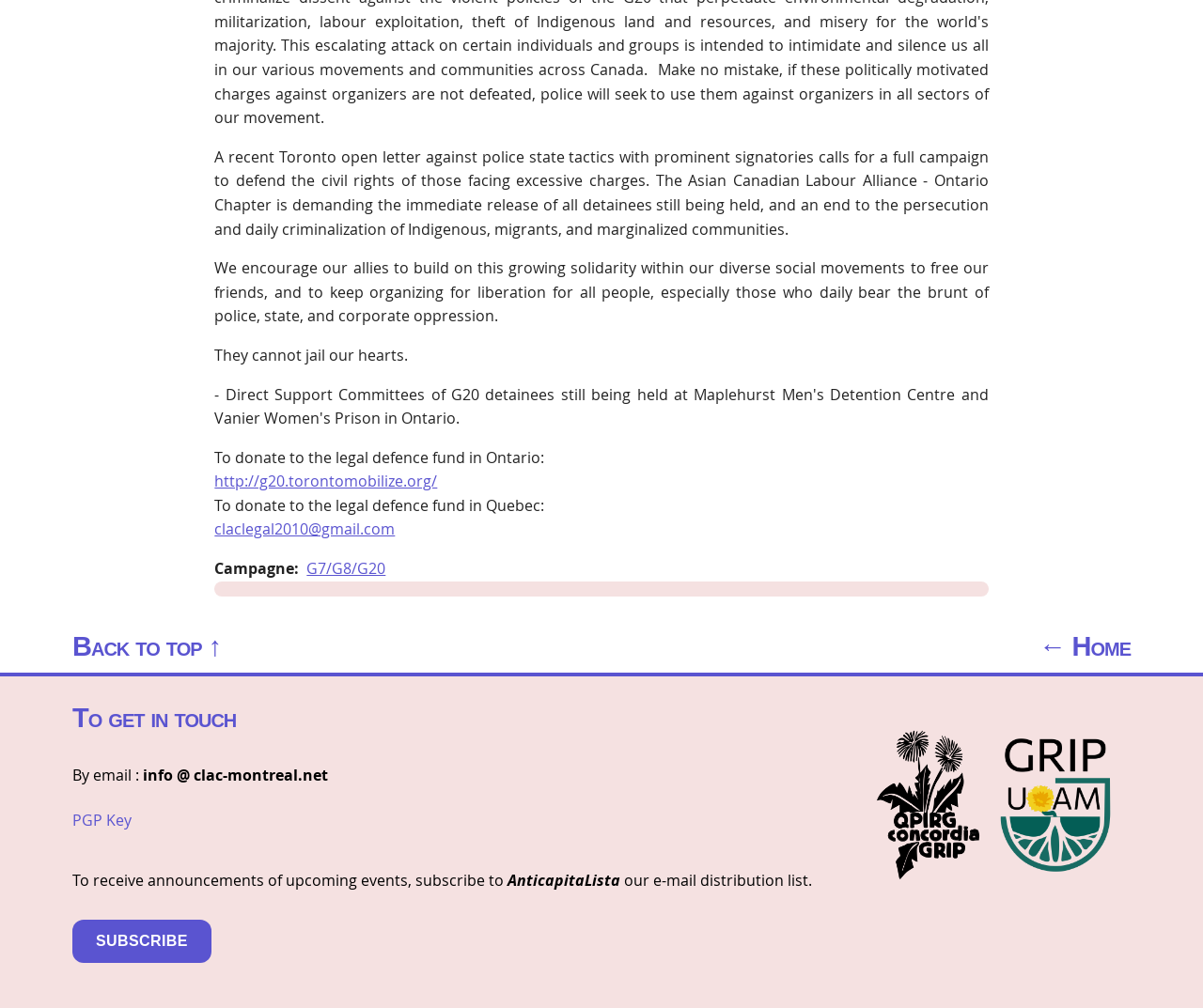What is the main topic of this webpage?
Based on the image, provide your answer in one word or phrase.

G20/G8/G20